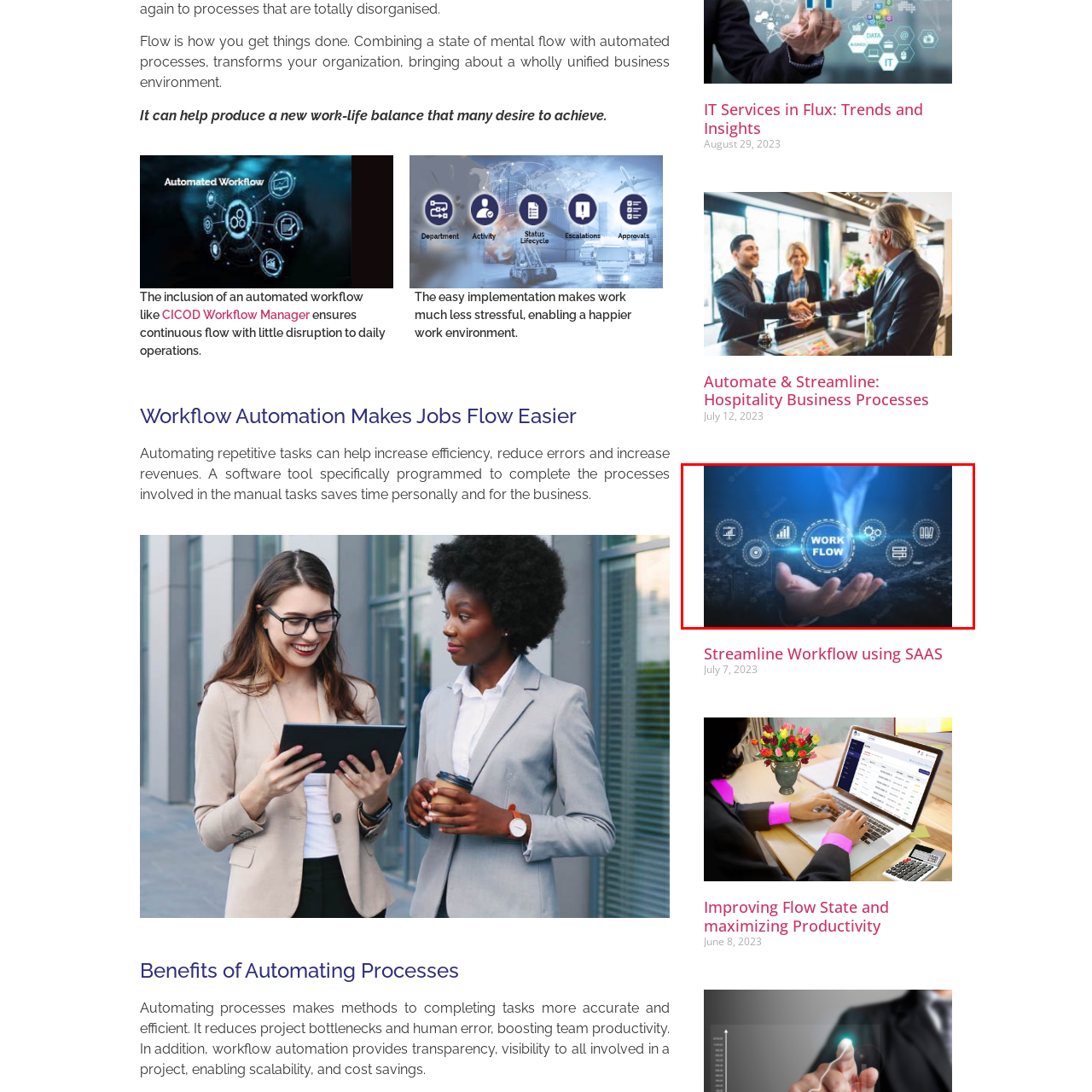What is the purpose of automating repetitive tasks in workflow management?
Observe the image inside the red bounding box carefully and formulate a detailed answer based on what you can infer from the visual content.

Automating repetitive tasks in workflow management leads to improved accuracy, reduced errors, and significant time savings for organizations, ultimately fostering a harmonious work environment.